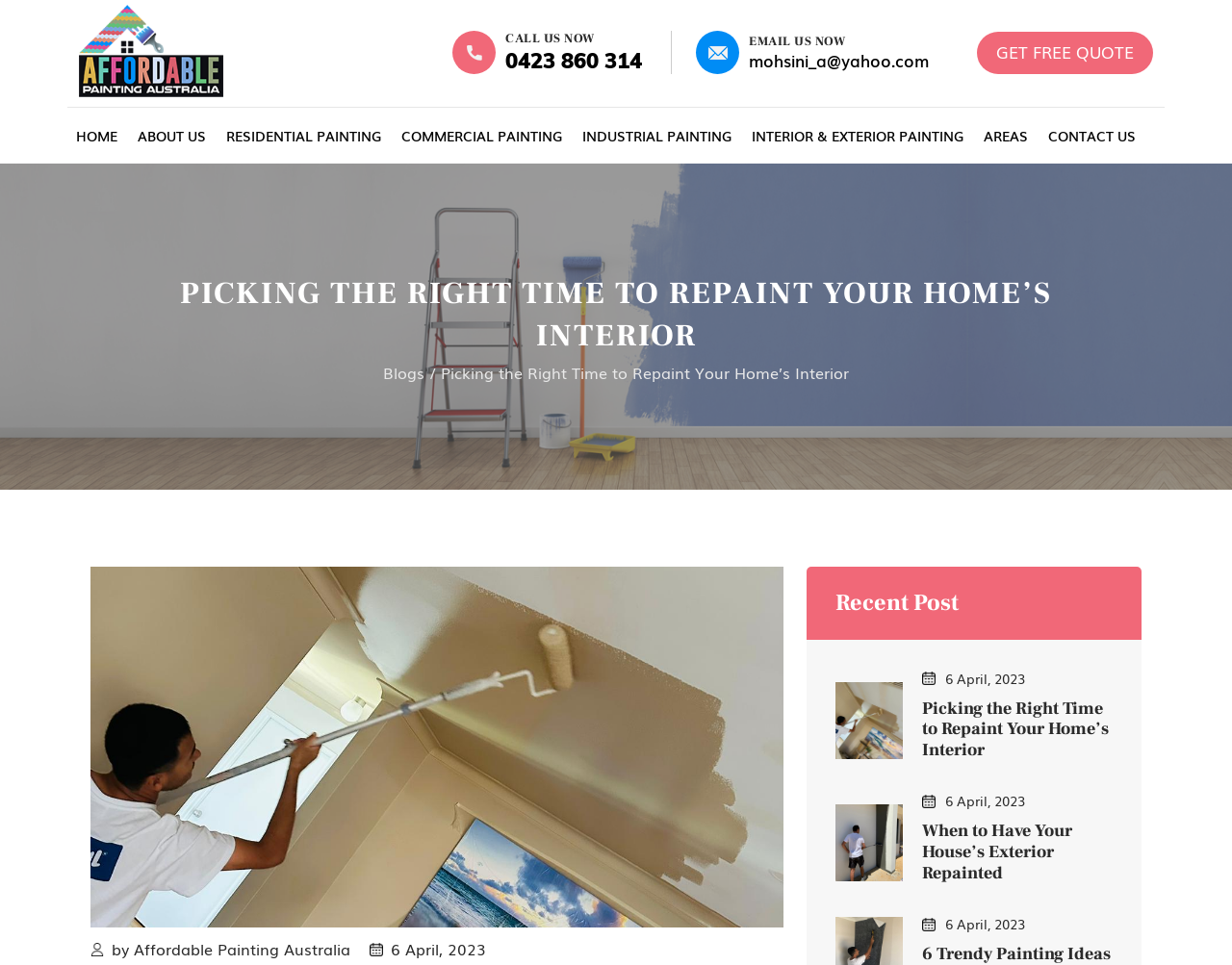What is the company name on the top left?
Look at the webpage screenshot and answer the question with a detailed explanation.

I looked at the top left corner of the webpage and found an image with the text 'Affordable Painting Australia' next to it, which suggests that it is the company name.